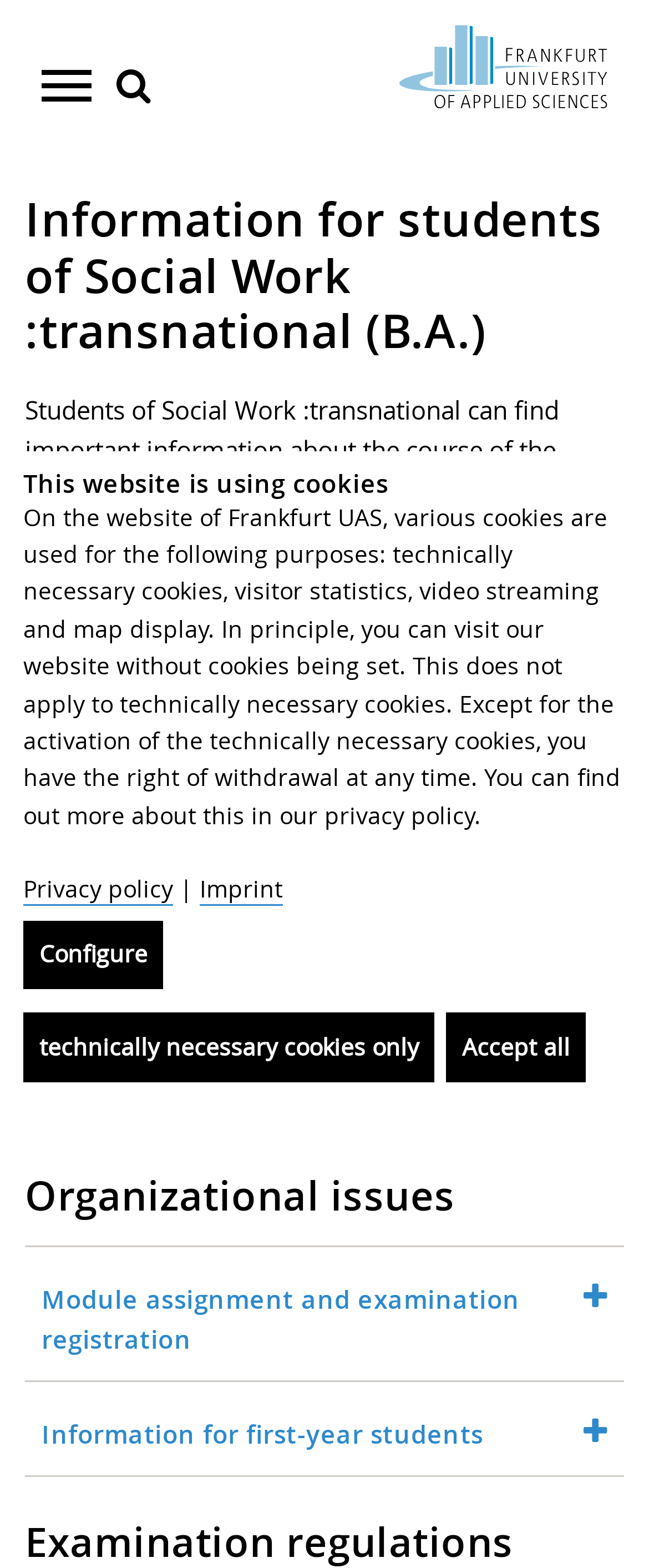Specify the bounding box coordinates of the element's region that should be clicked to achieve the following instruction: "Show next navigation level from Research focuses". The bounding box coordinates consist of four float numbers between 0 and 1, in the format [left, top, right, bottom].

[0.859, 0.138, 0.962, 0.181]